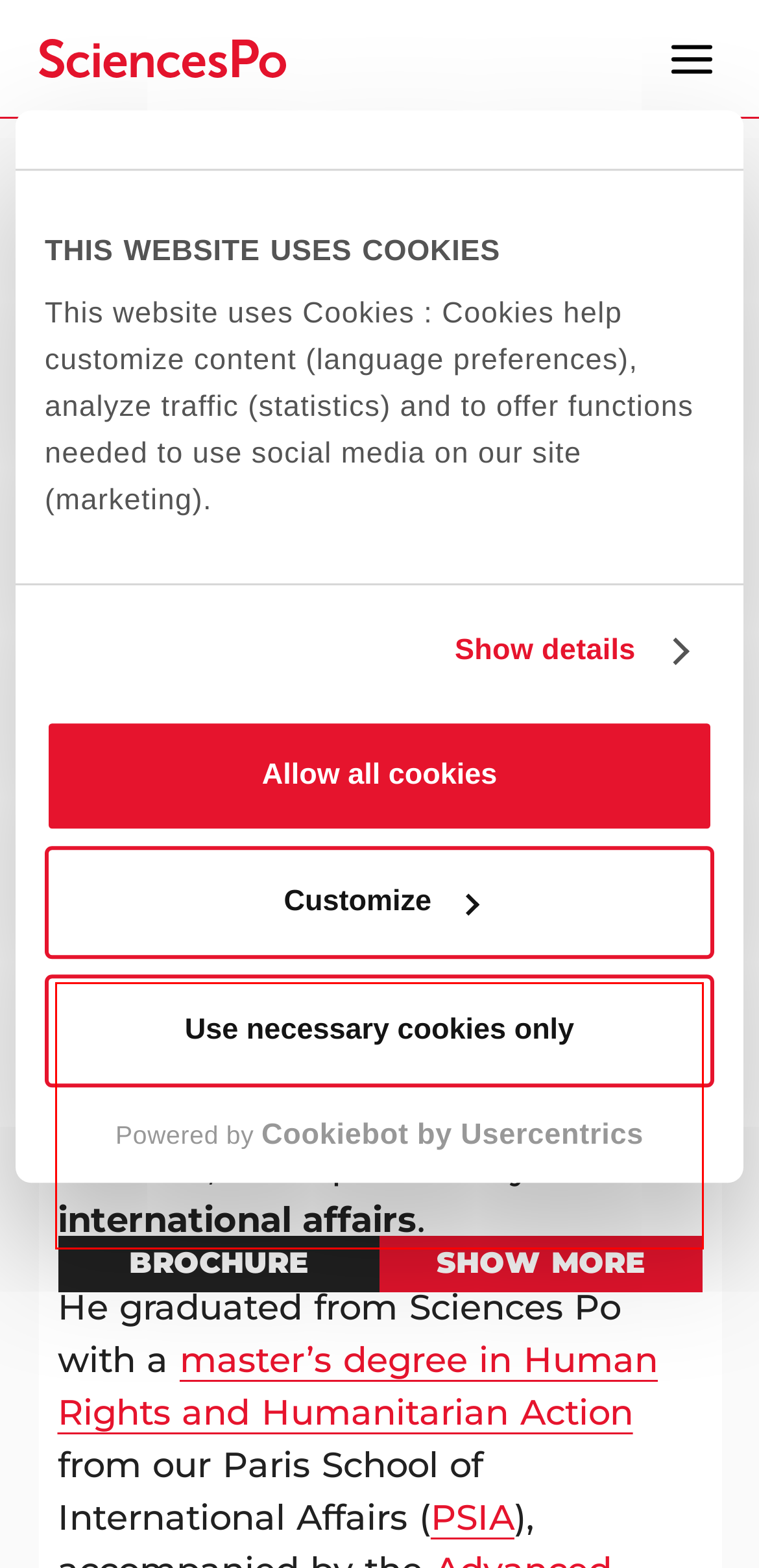You are provided with a screenshot of a webpage featuring a red rectangle bounding box. Extract the text content within this red bounding box using OCR.

Initially aspiring to become an English teacher, Mickael Raggi finally branched off into the social sciences, more particularly international affairs.